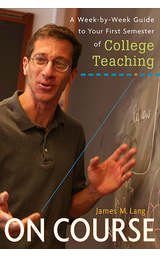Provide a short answer to the following question with just one word or phrase: What is the book's approach to teaching?

Practical and lively